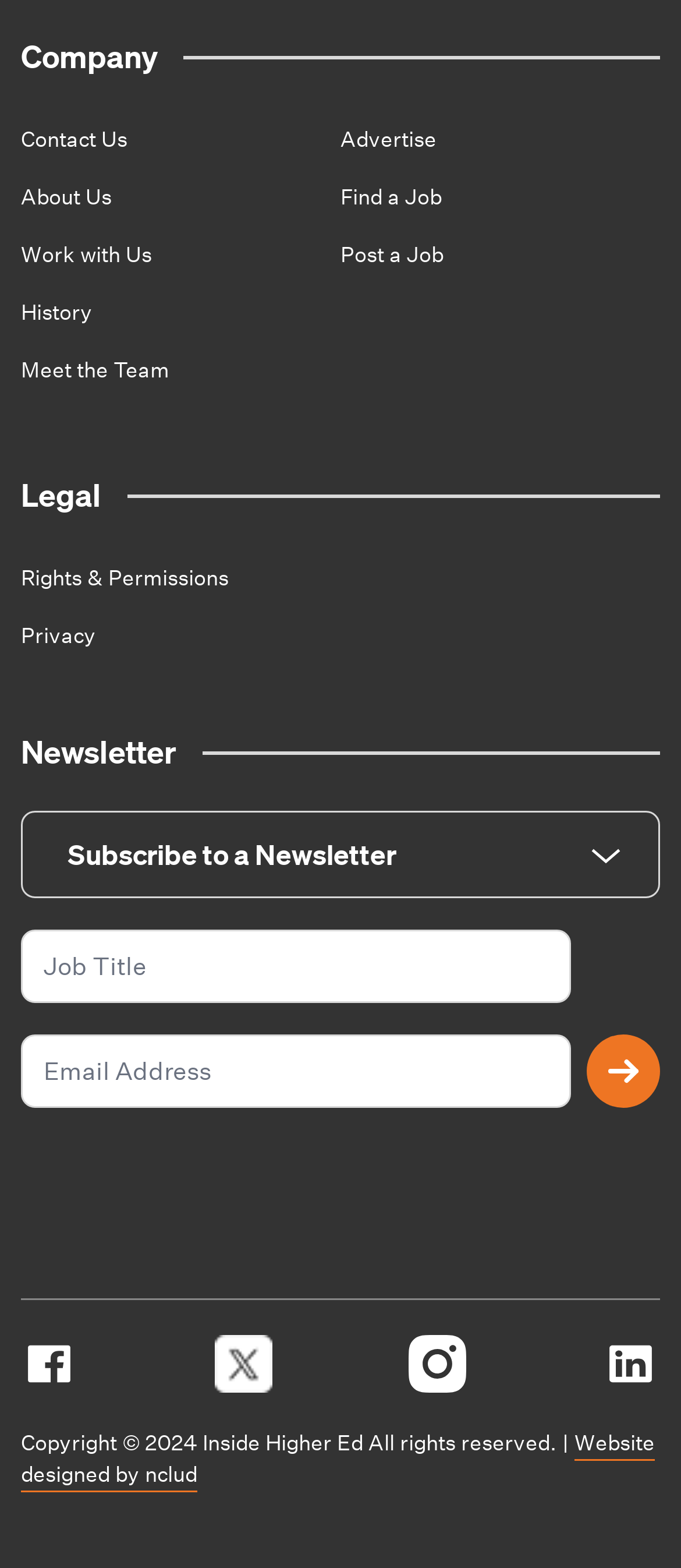Specify the bounding box coordinates of the area that needs to be clicked to achieve the following instruction: "Enter Email Address".

[0.031, 0.66, 0.838, 0.706]